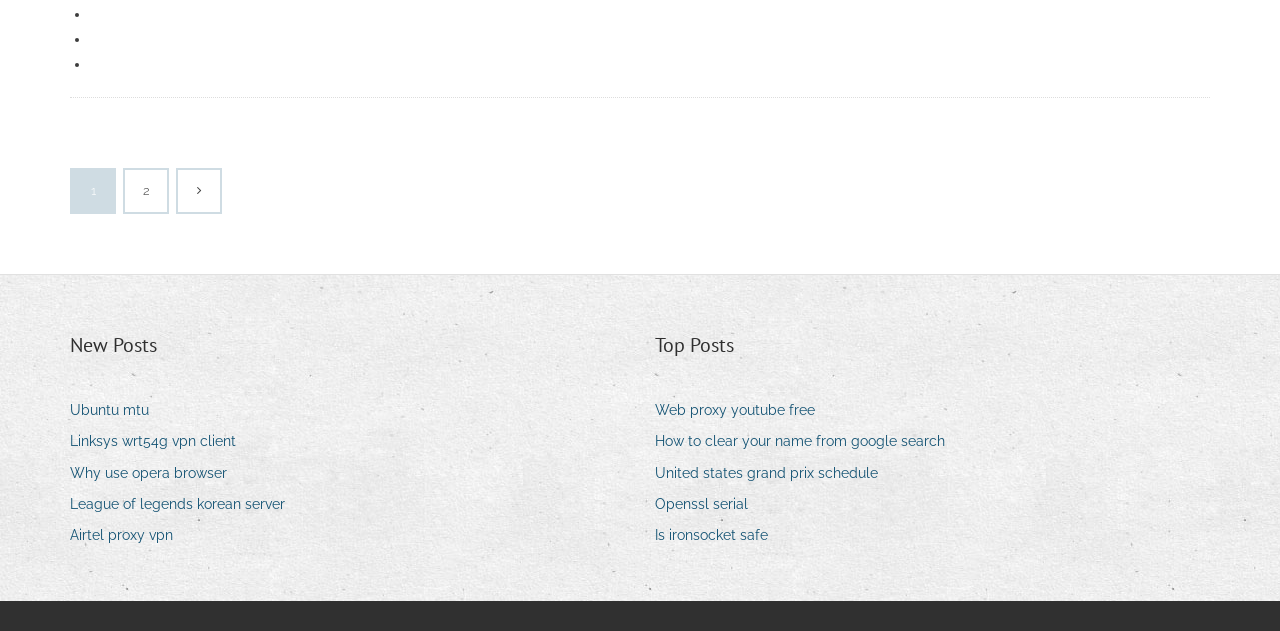Identify the bounding box coordinates necessary to click and complete the given instruction: "Check top posts".

[0.512, 0.523, 0.573, 0.571]